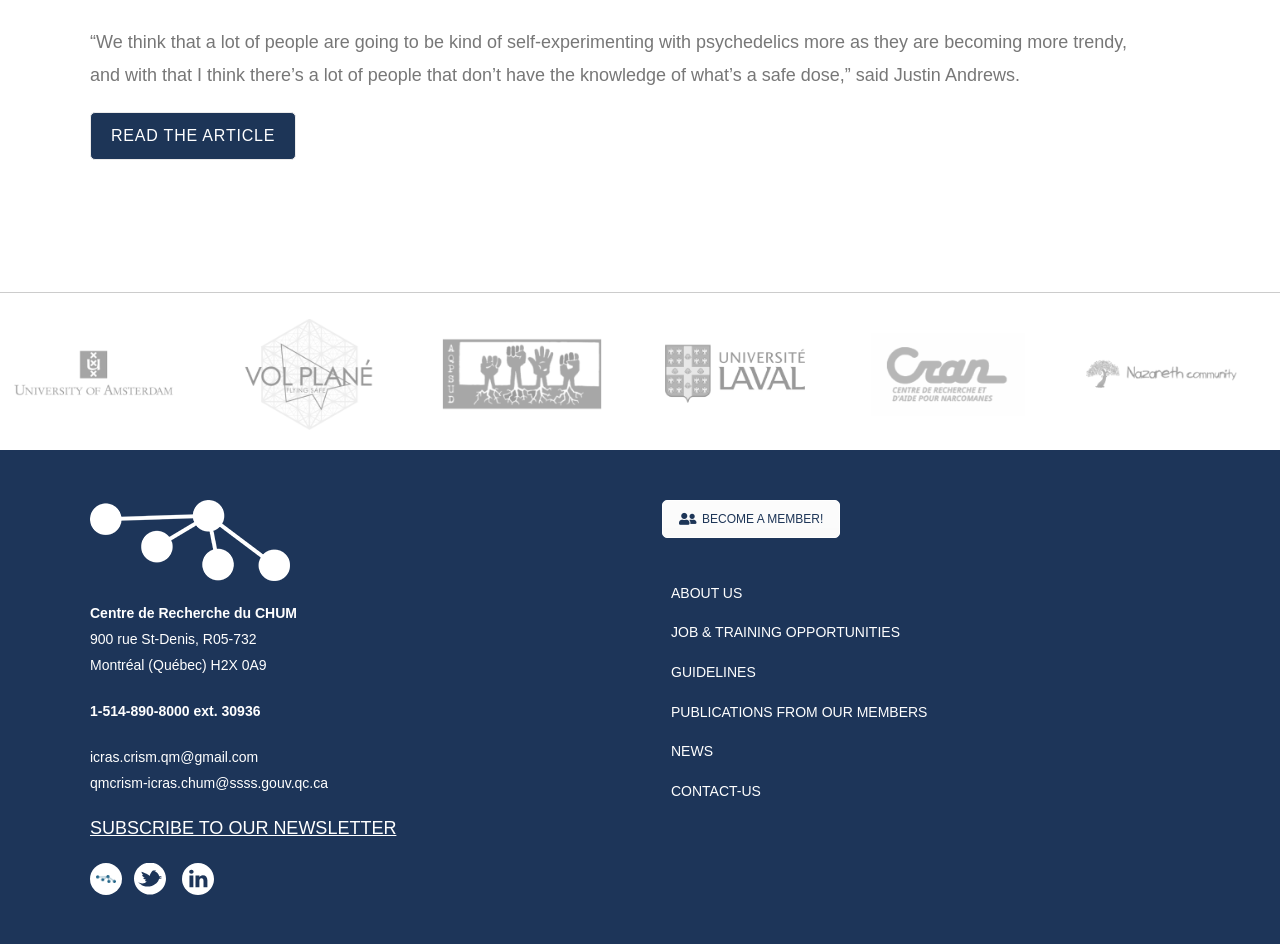Predict the bounding box for the UI component with the following description: "About us".

[0.52, 0.608, 0.592, 0.65]